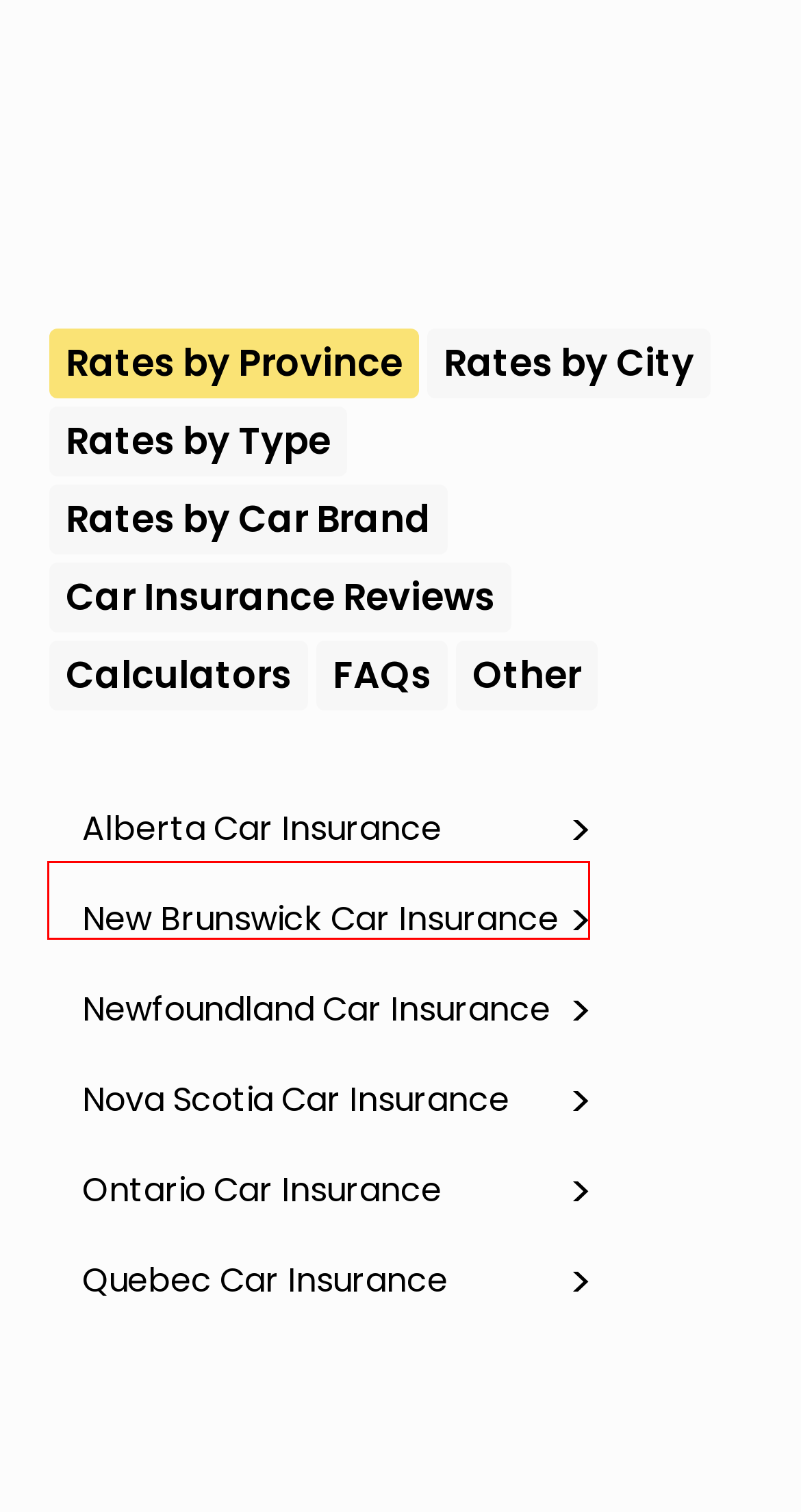Look at the screenshot of a webpage with a red bounding box and select the webpage description that best corresponds to the new page after clicking the element in the red box. Here are the options:
A. So Your Car Was Impounded in Canada: How Do You Get It Out? | MyChoice
B. Ontario Car Seat Laws & Regulations | MyChoice
C. Dealing With a Suspended Licence in Ontario | MyChoice
D. Fact or Fiction? Debunking Popular Car Insurance Myths | MyChoice
E. What To Do After A Car Accident | MyChoice
F. Cheap Car Insurance Canada - Best Quotes Online | MyChoice
G. Is Your Car Windshield Covered by Insurance? | MyChoice
H. Home Insurance Rates in Canada - Compare & Save | MyChoice

C